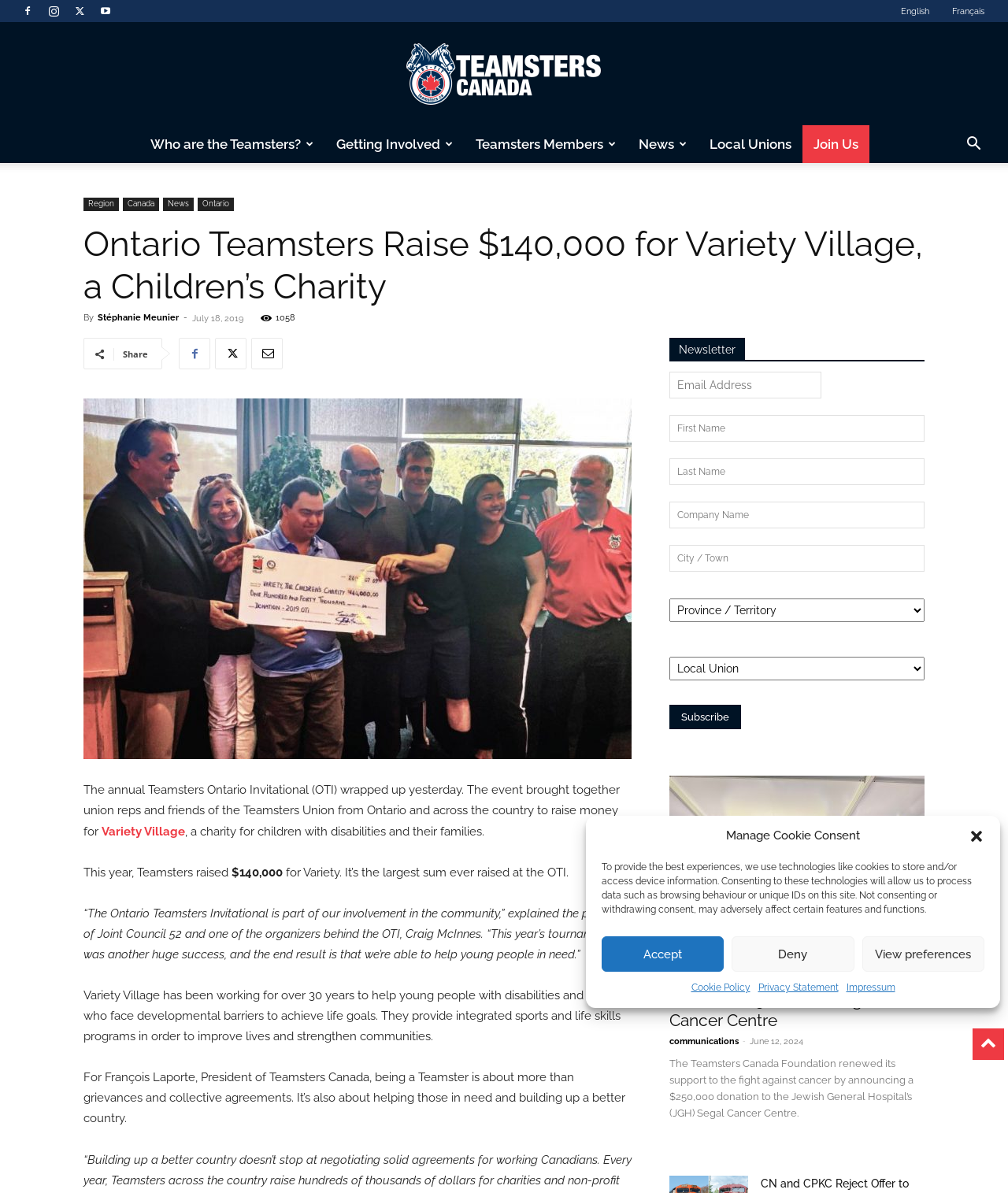What is the amount raised by Teamsters for Variety Village?
Refer to the image and give a detailed answer to the question.

The answer can be found in the article content, where it is stated that 'This year, Teamsters raised $140,000 for Variety. It’s the largest sum ever raised at the OTI.'